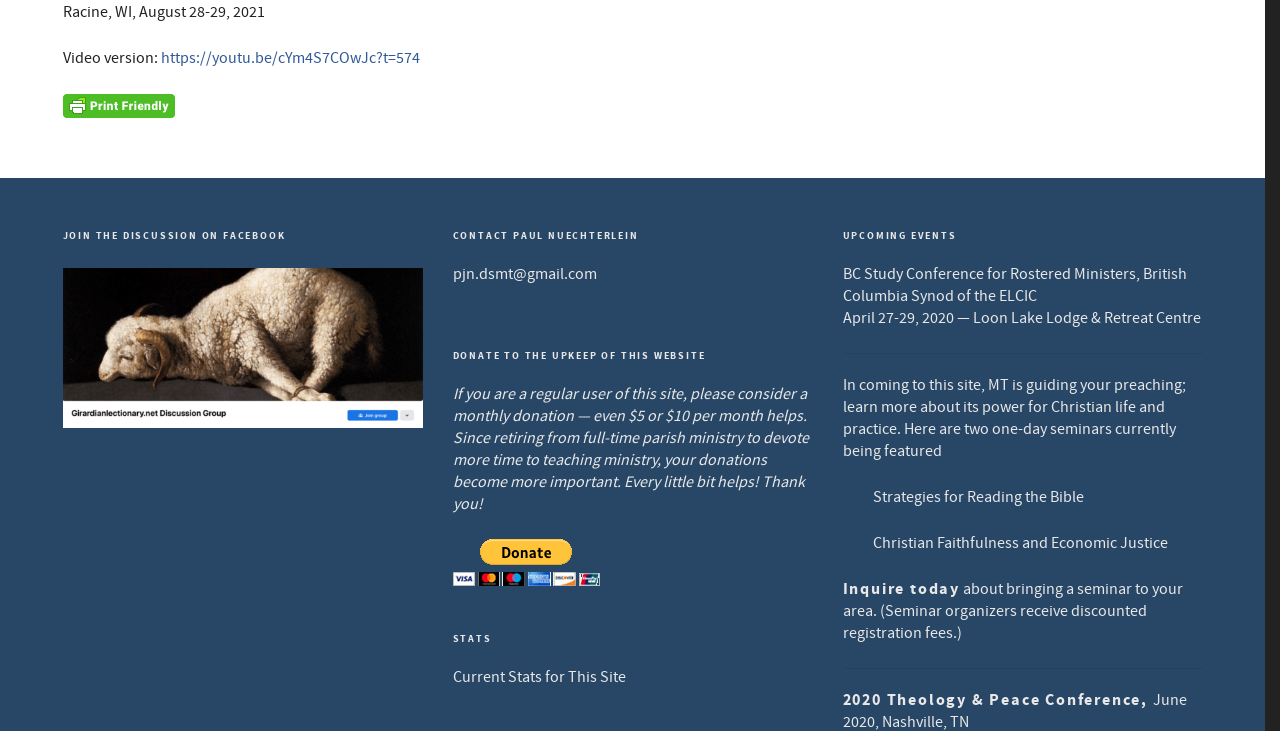Can you provide the bounding box coordinates for the element that should be clicked to implement the instruction: "Watch the video version"?

[0.125, 0.066, 0.328, 0.093]